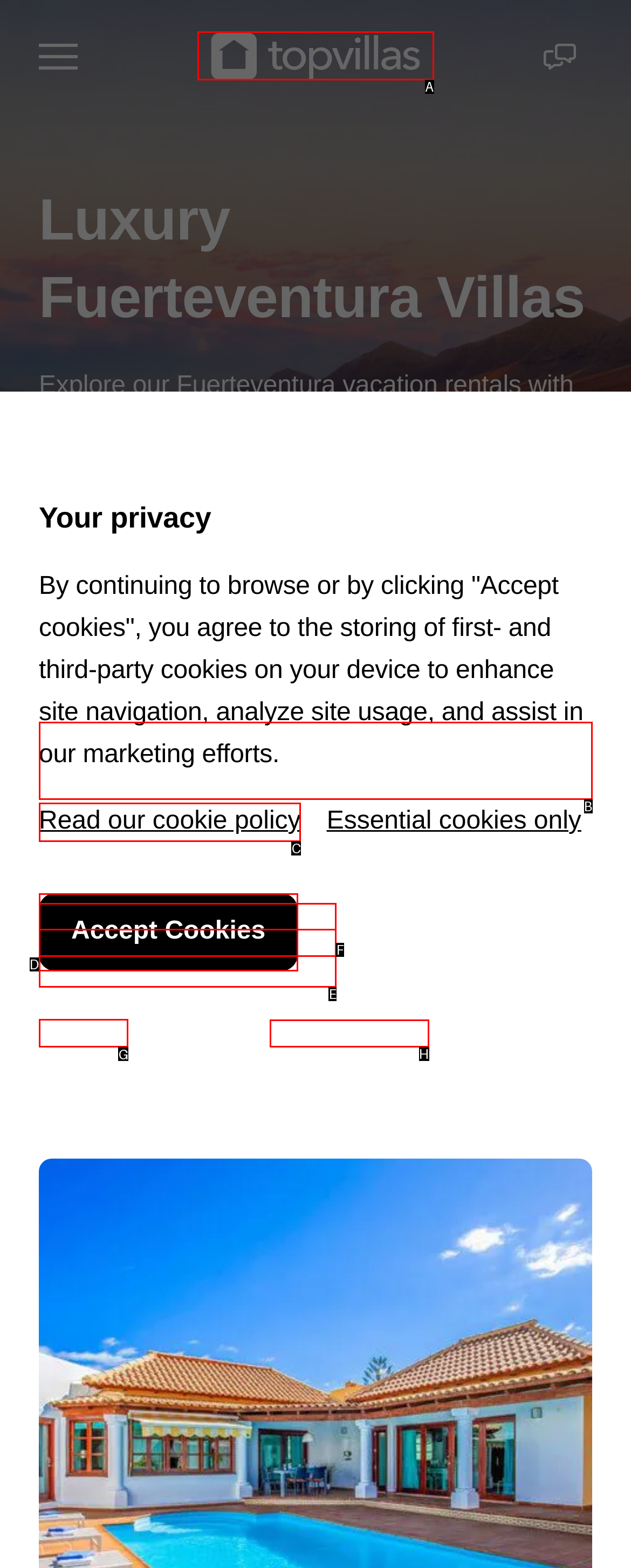Determine the letter of the UI element I should click on to complete the task: Go to IMAGE framework from the provided choices in the screenshot.

None